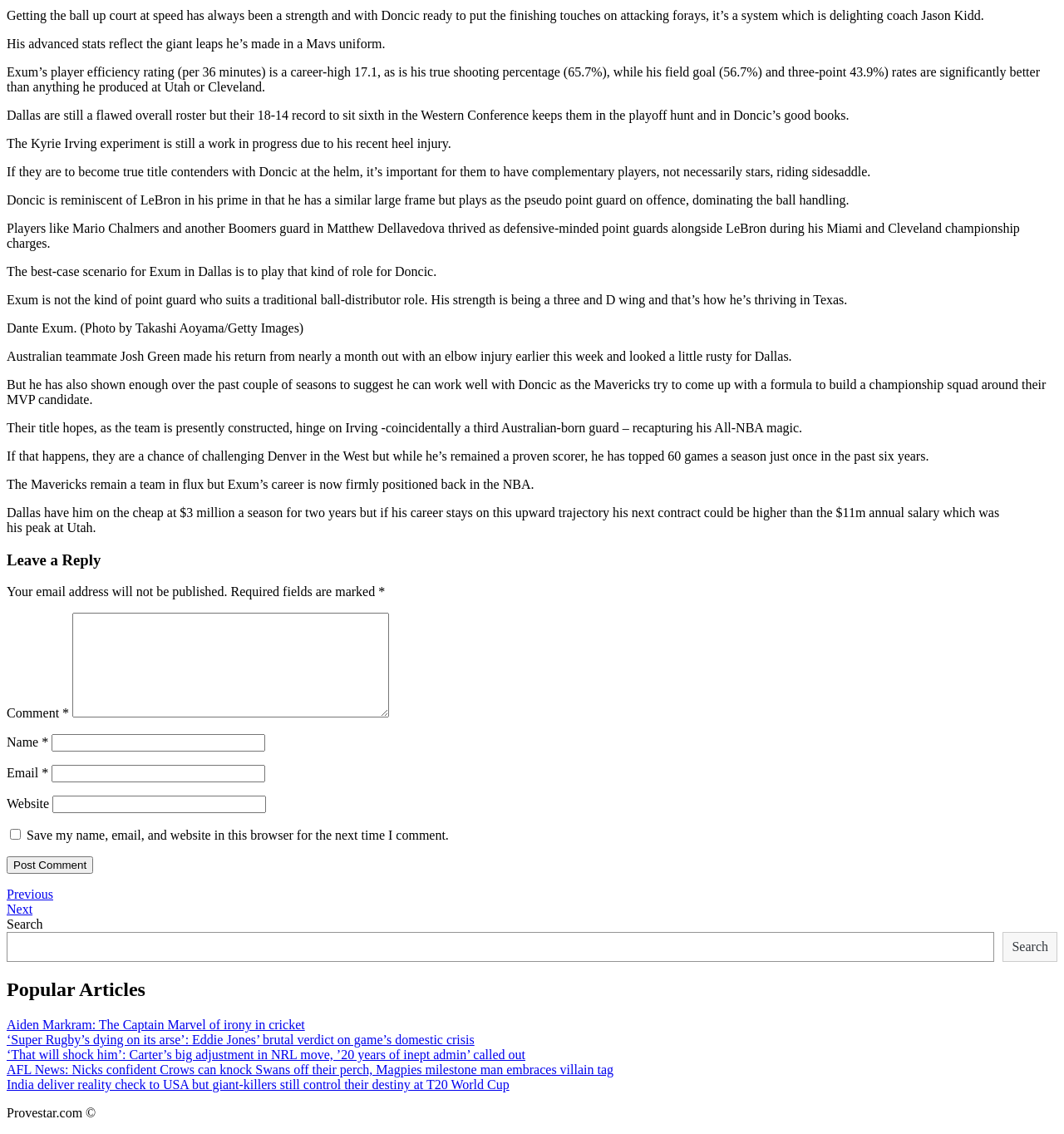Pinpoint the bounding box coordinates of the area that should be clicked to complete the following instruction: "Search for articles". The coordinates must be given as four float numbers between 0 and 1, i.e., [left, top, right, bottom].

[0.006, 0.822, 0.935, 0.848]